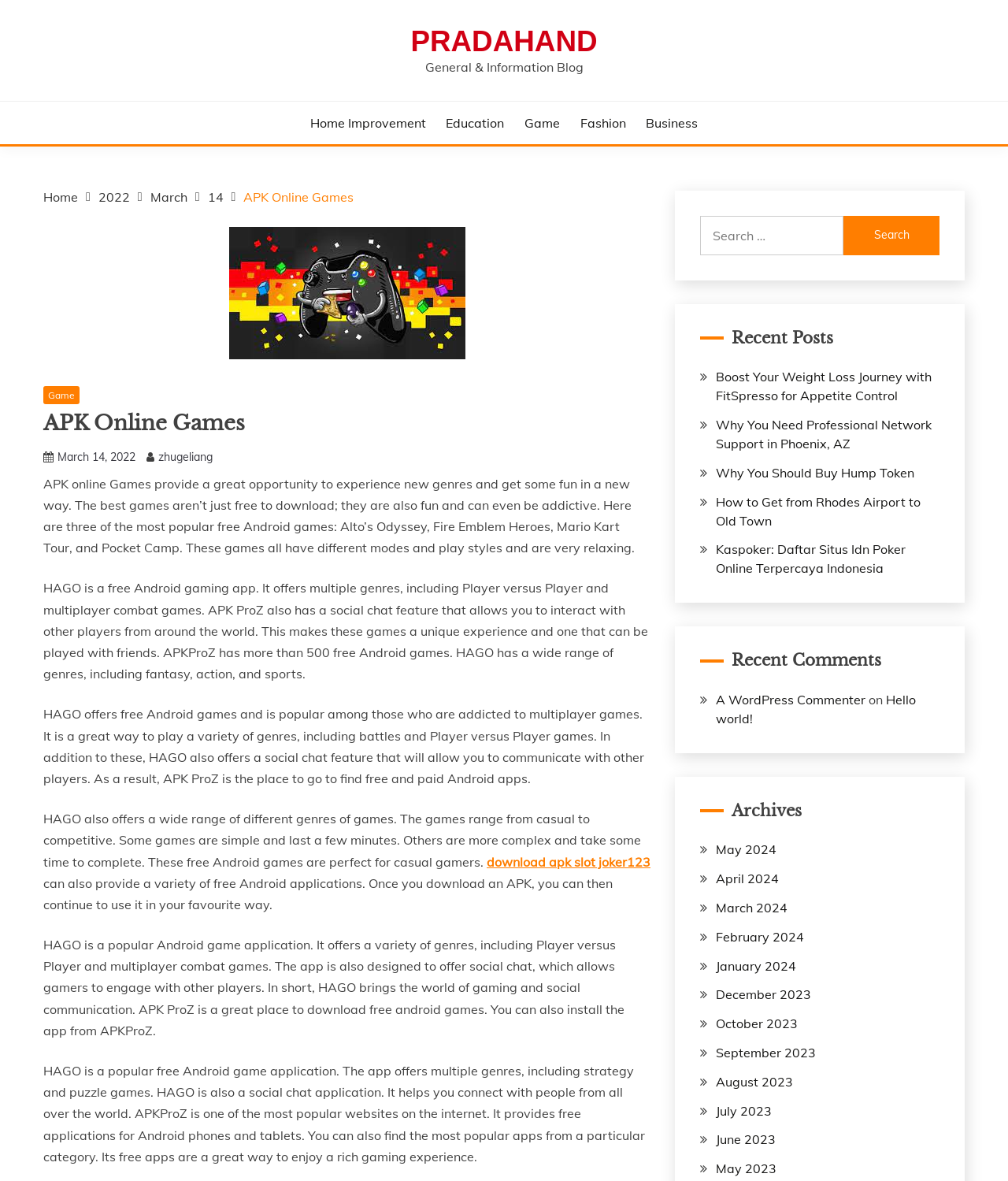Please locate the bounding box coordinates of the element's region that needs to be clicked to follow the instruction: "Download the 'apk slot joker123'". The bounding box coordinates should be provided as four float numbers between 0 and 1, i.e., [left, top, right, bottom].

[0.483, 0.723, 0.645, 0.736]